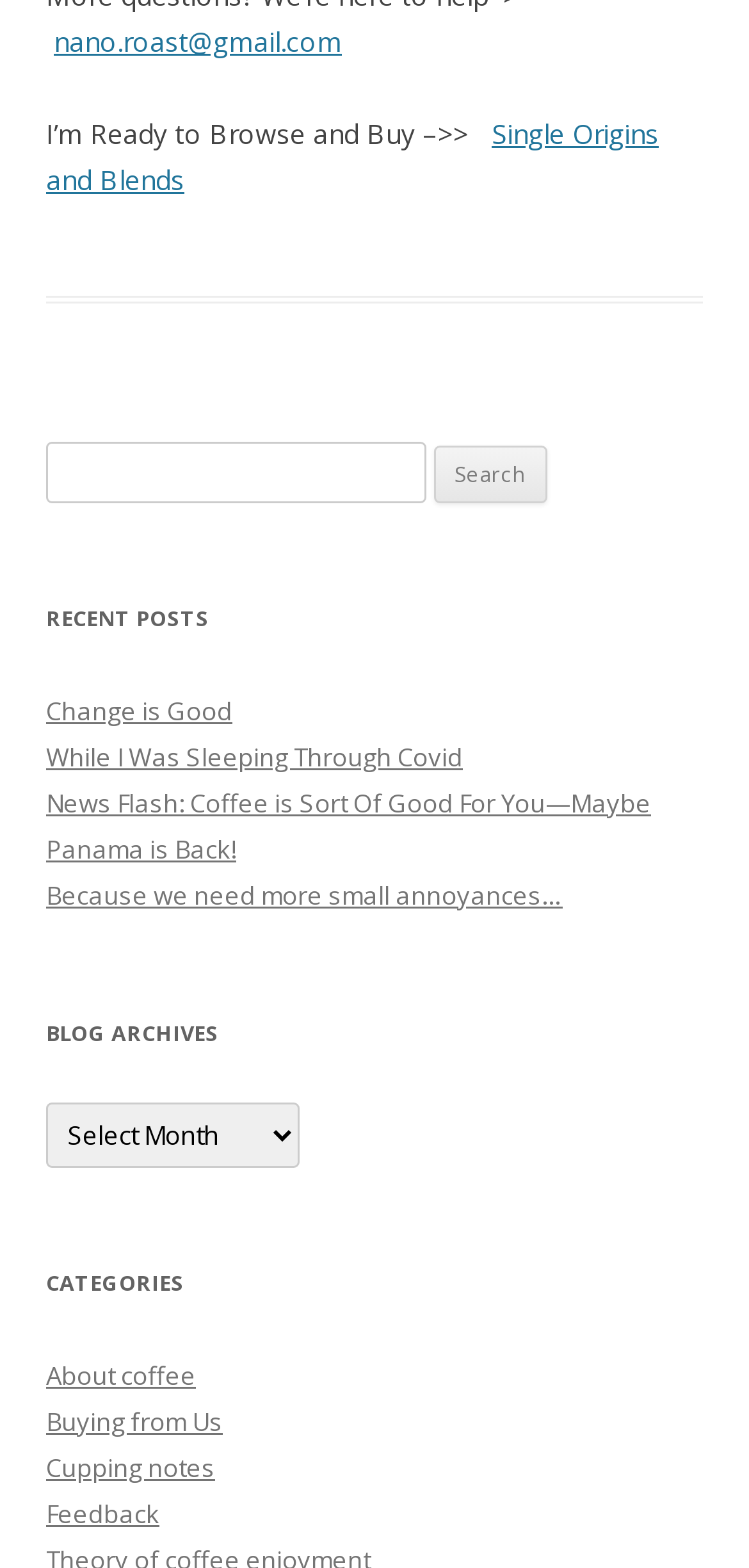What is the email address provided on the webpage?
Please provide a comprehensive answer based on the visual information in the image.

The email address is found in the link element with the text 'nano.roast@gmail.com' at the top of the webpage.